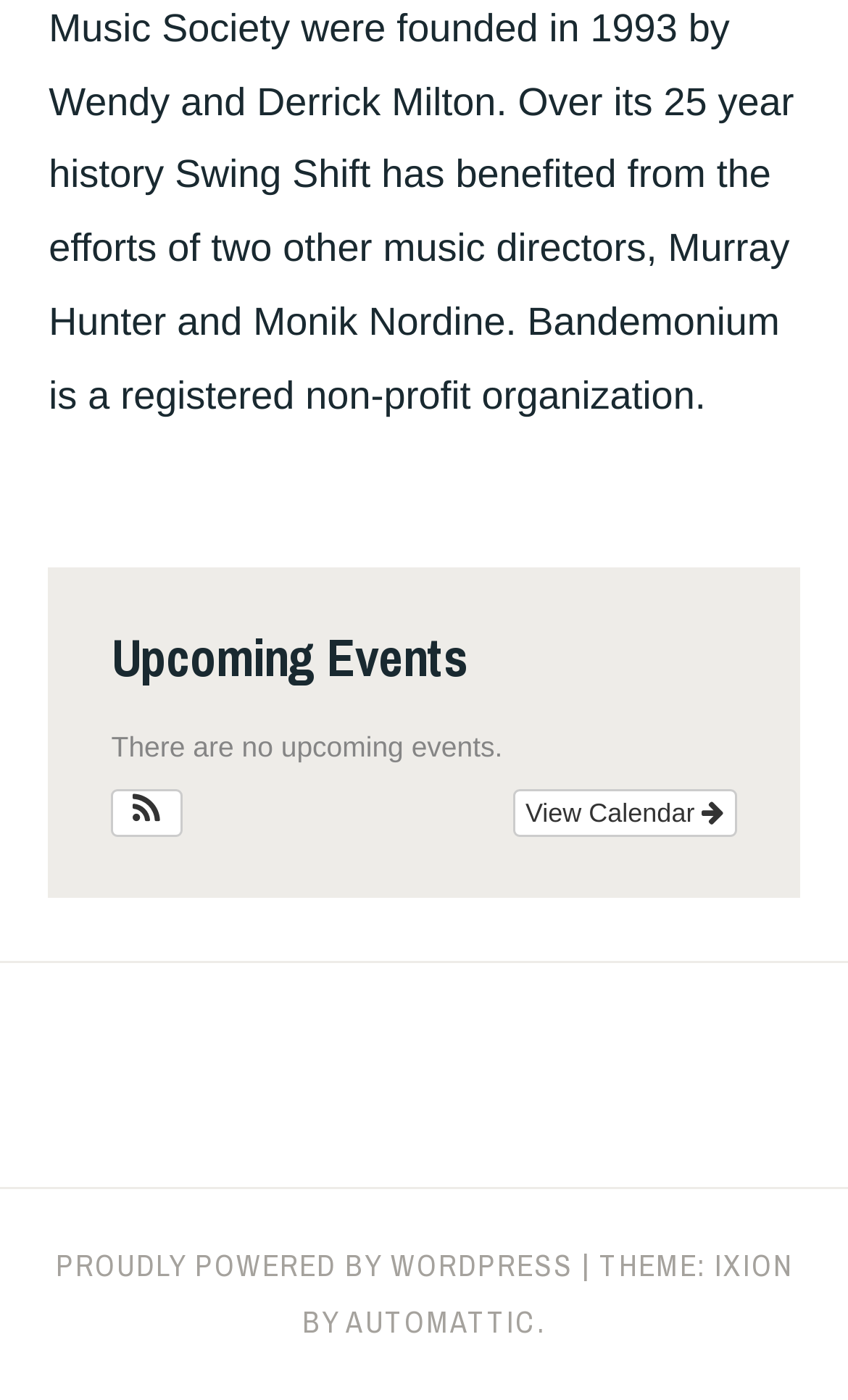Utilize the details in the image to give a detailed response to the question: What is the current status of upcoming events?

I determined this by looking at the 'Upcoming Events' section, which contains a static text element that says 'There are no upcoming events.'